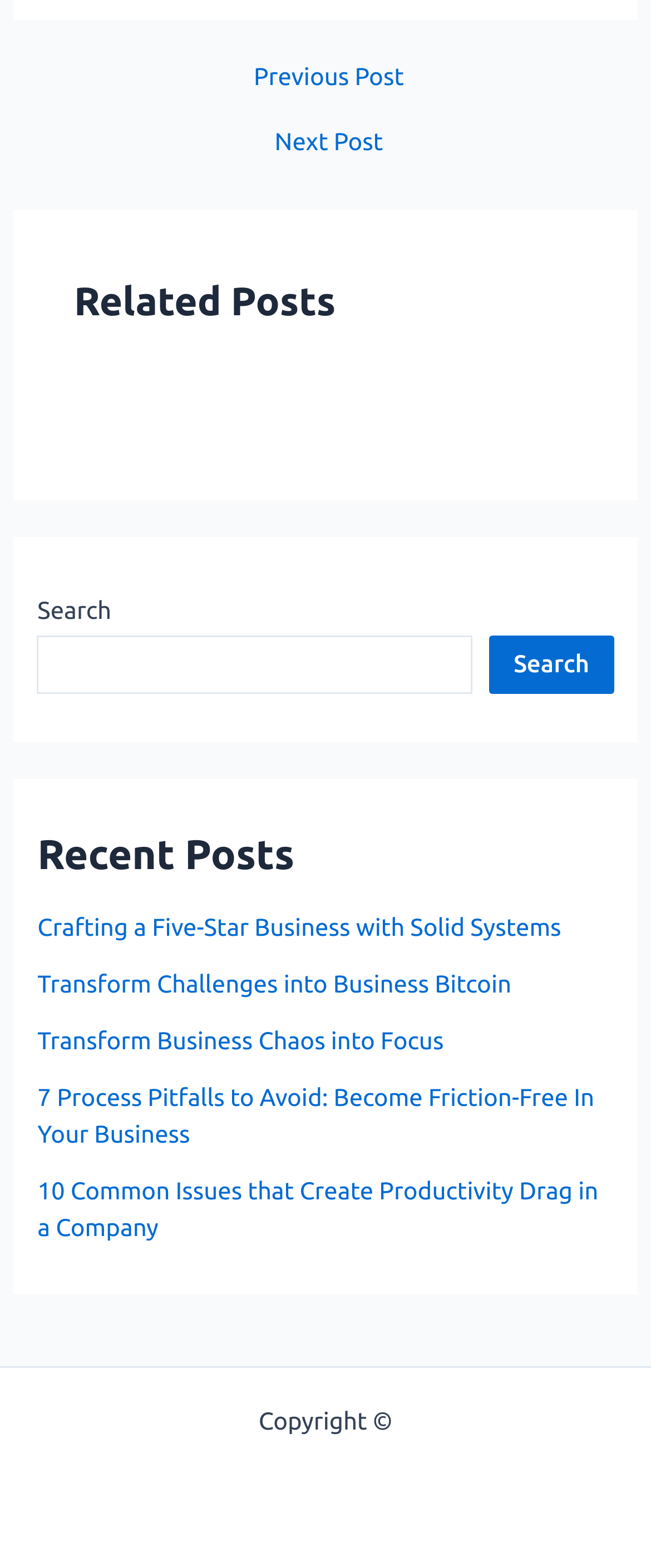Carefully examine the image and provide an in-depth answer to the question: What is the copyright information?

At the bottom of the webpage, there is a static text element that displays the copyright information, which is 'Copyright ©'.